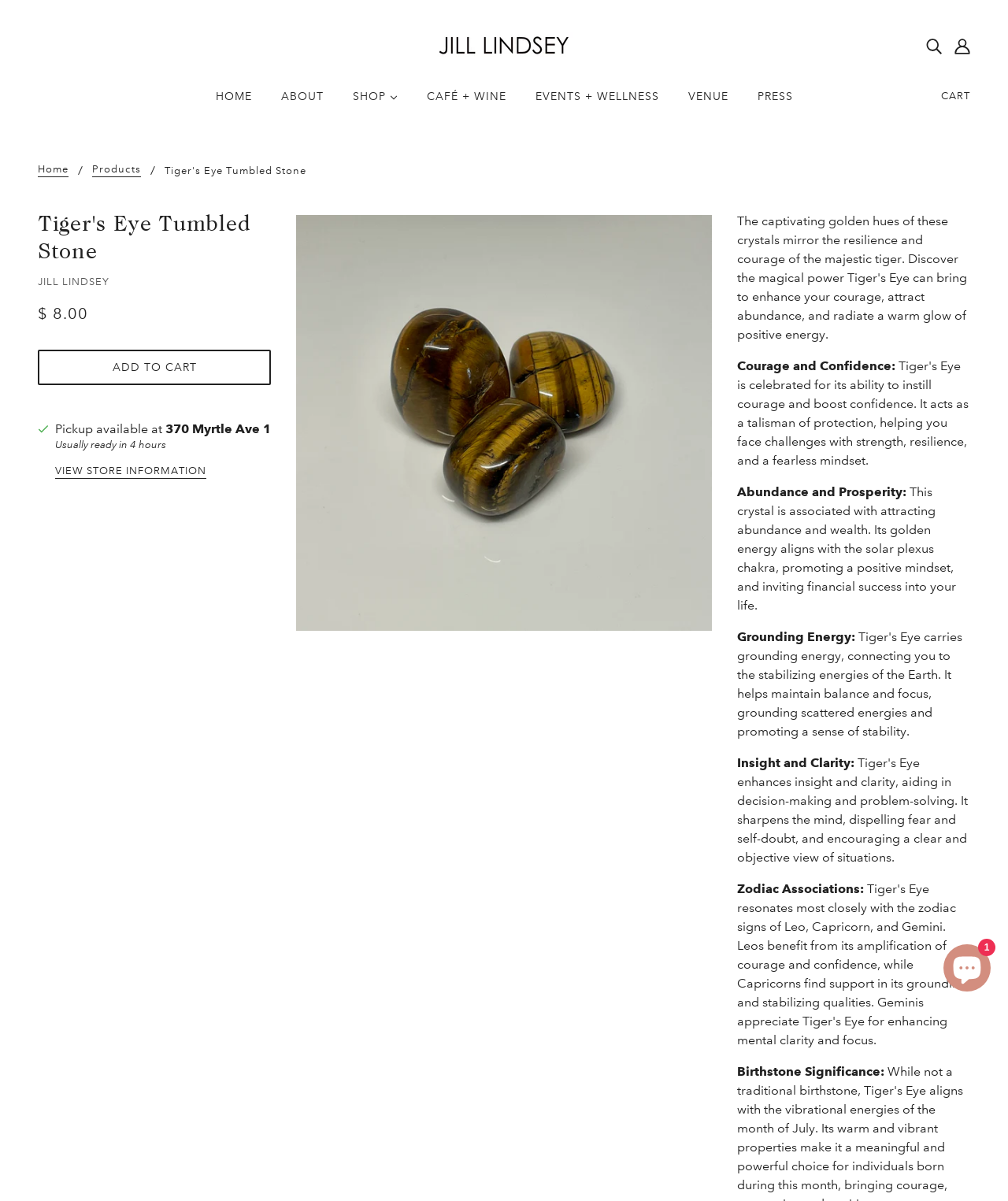Determine the bounding box coordinates of the clickable region to follow the instruction: "Get notified when Tiger's Eye Tumbled Stone is back in stock".

[0.956, 0.741, 1.0, 0.77]